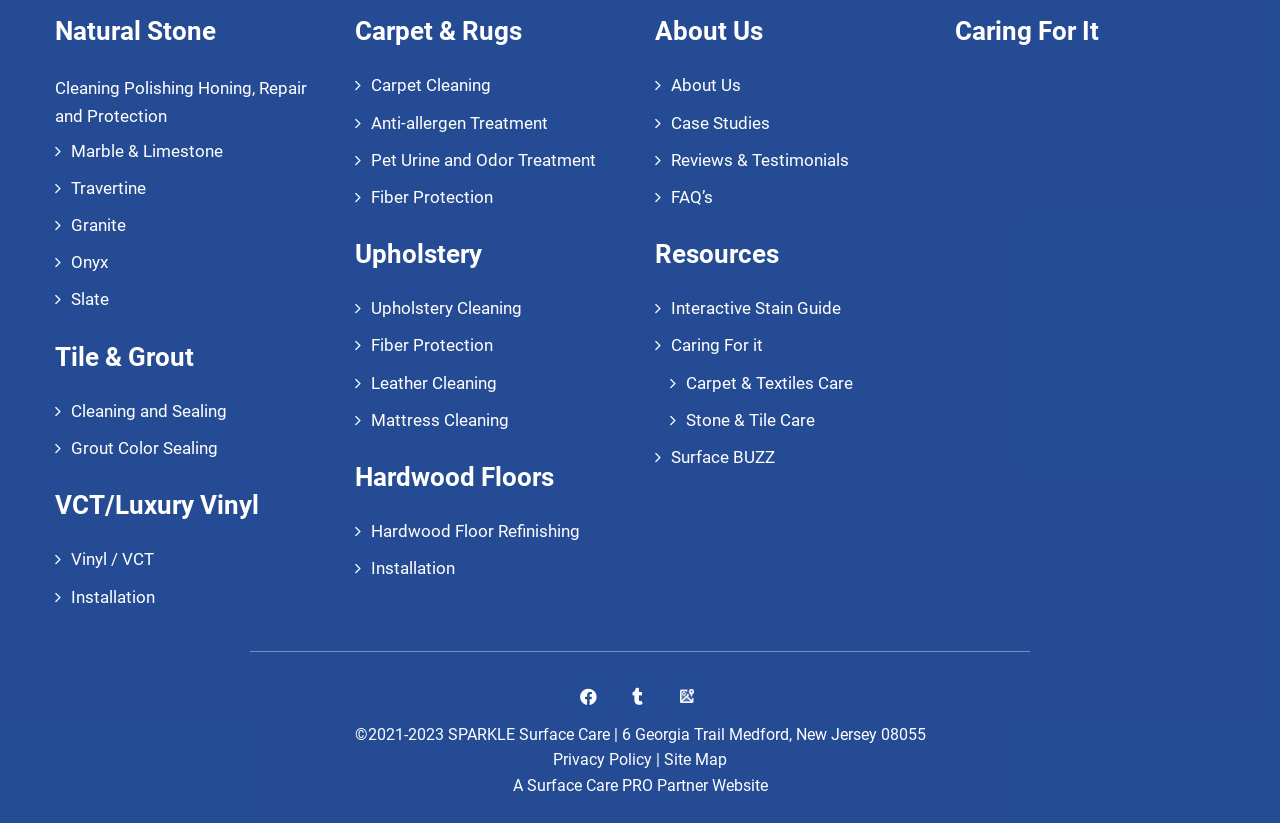Please provide a brief answer to the question using only one word or phrase: 
What types of flooring can be refinished?

Hardwood